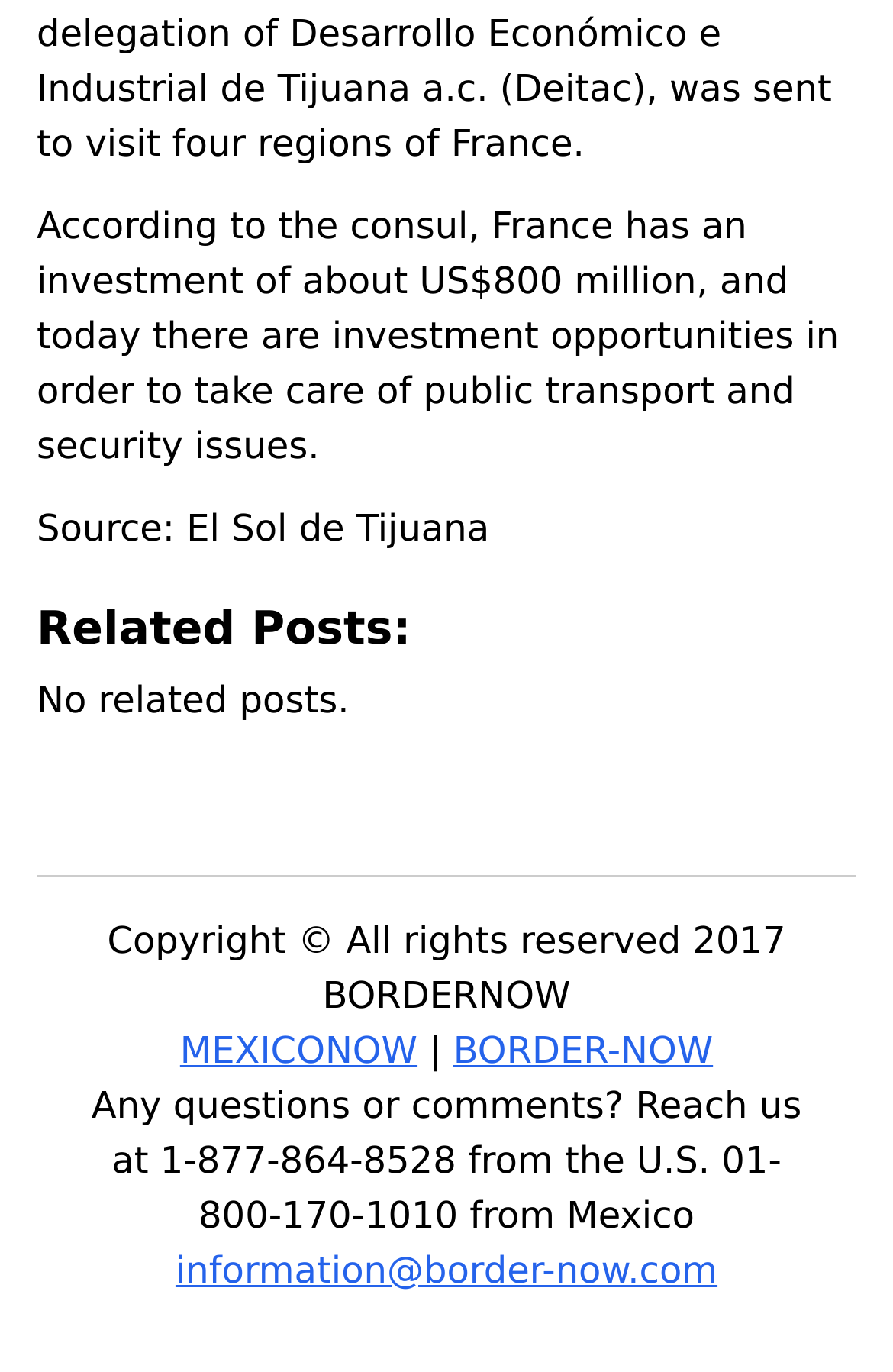What is the phone number to reach from Mexico?
Carefully analyze the image and provide a thorough answer to the question.

The phone number to reach from Mexico is mentioned as '01-800-170-1010' in the StaticText element with bounding box coordinates [0.102, 0.79, 0.898, 0.902].